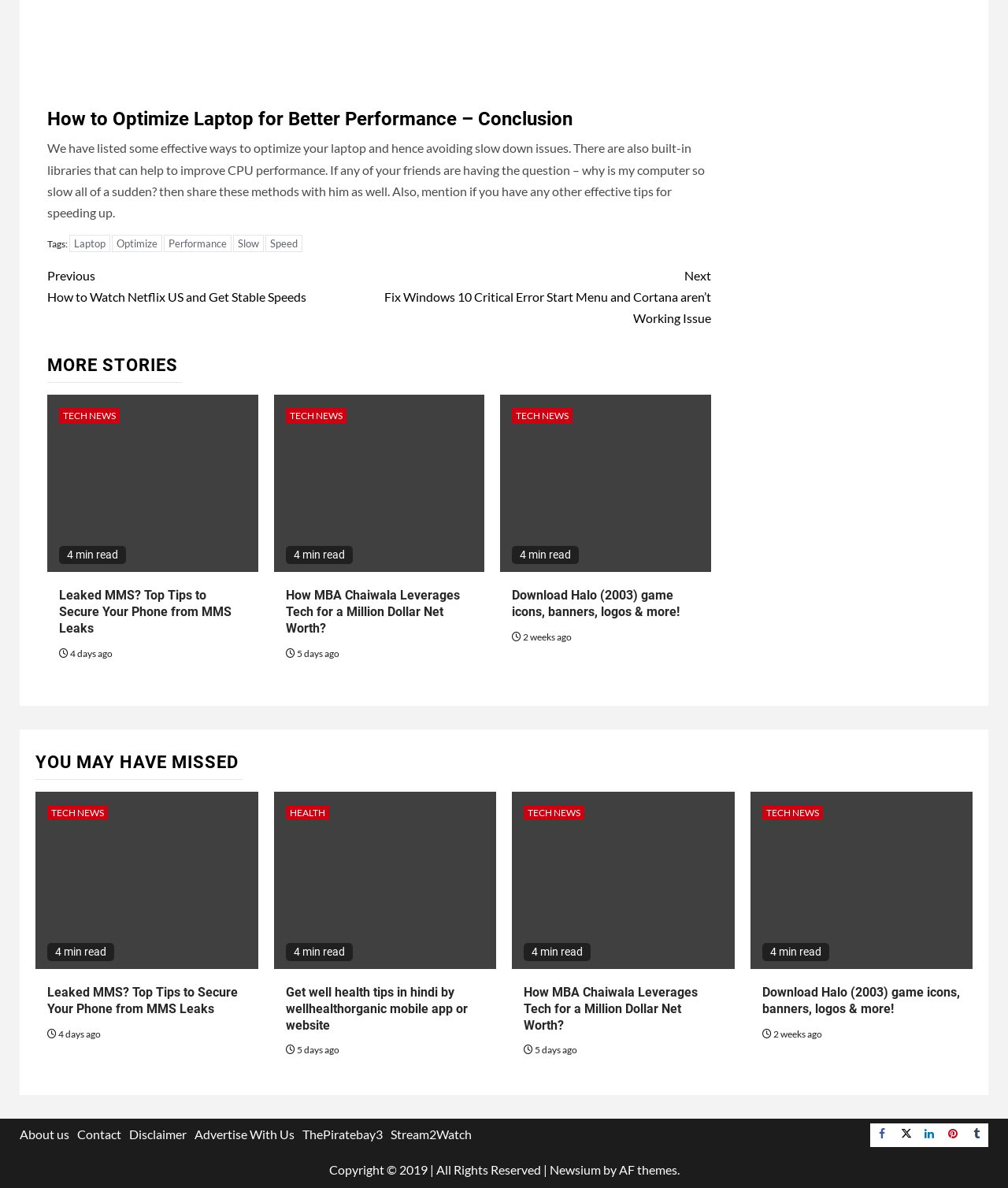From the image, can you give a detailed response to the question below:
How long does it take to read the article 'Download Halo (2003) game icons, banners, logos & more!'?

The article 'Download Halo (2003) game icons, banners, logos & more!' has a label '4 min read', indicating that it takes approximately 4 minutes to read the article.